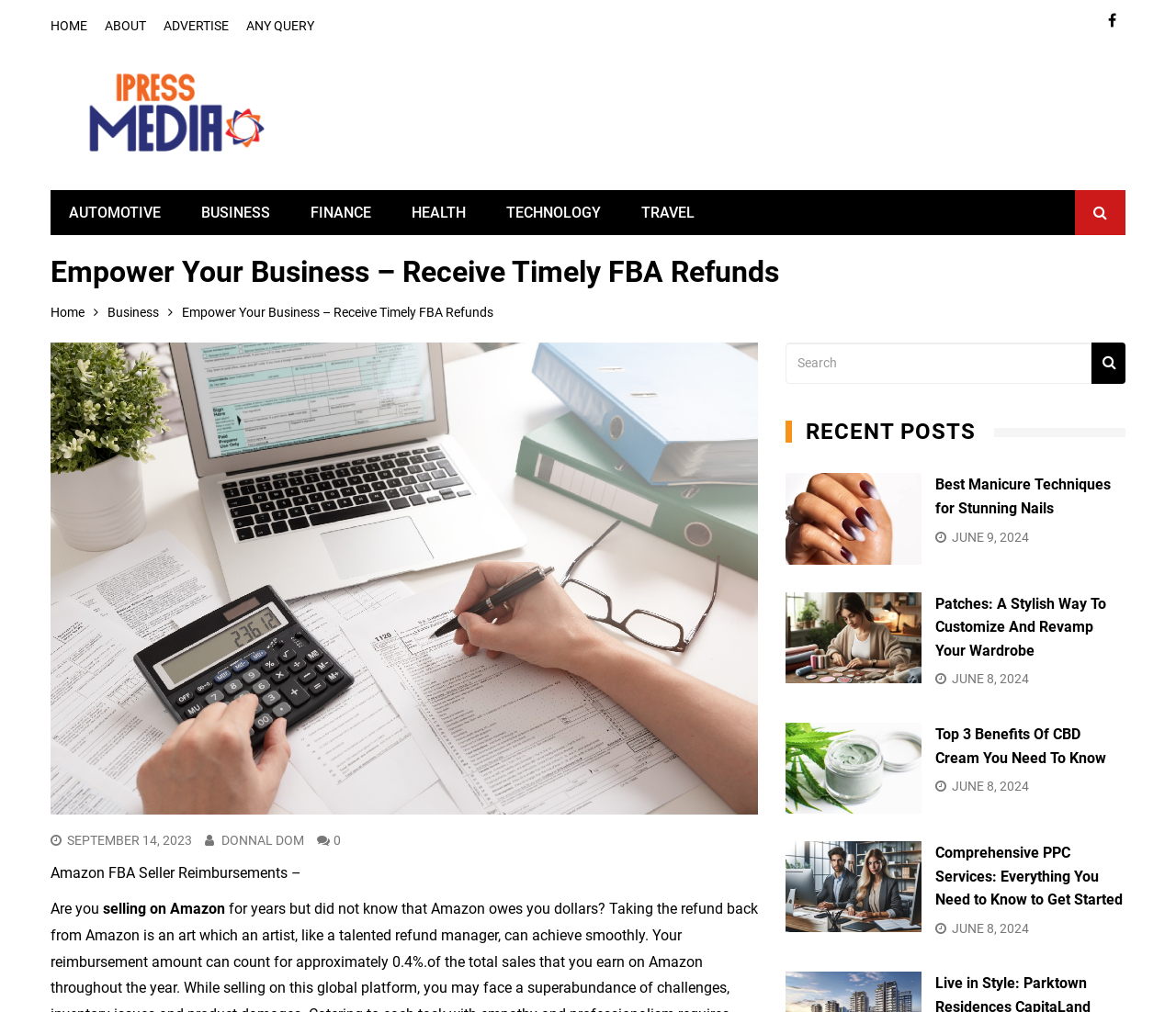Identify the bounding box coordinates of the clickable region to carry out the given instruction: "Read the 'Best Manicure Techniques for Stunning Nails' article".

[0.668, 0.468, 0.784, 0.558]